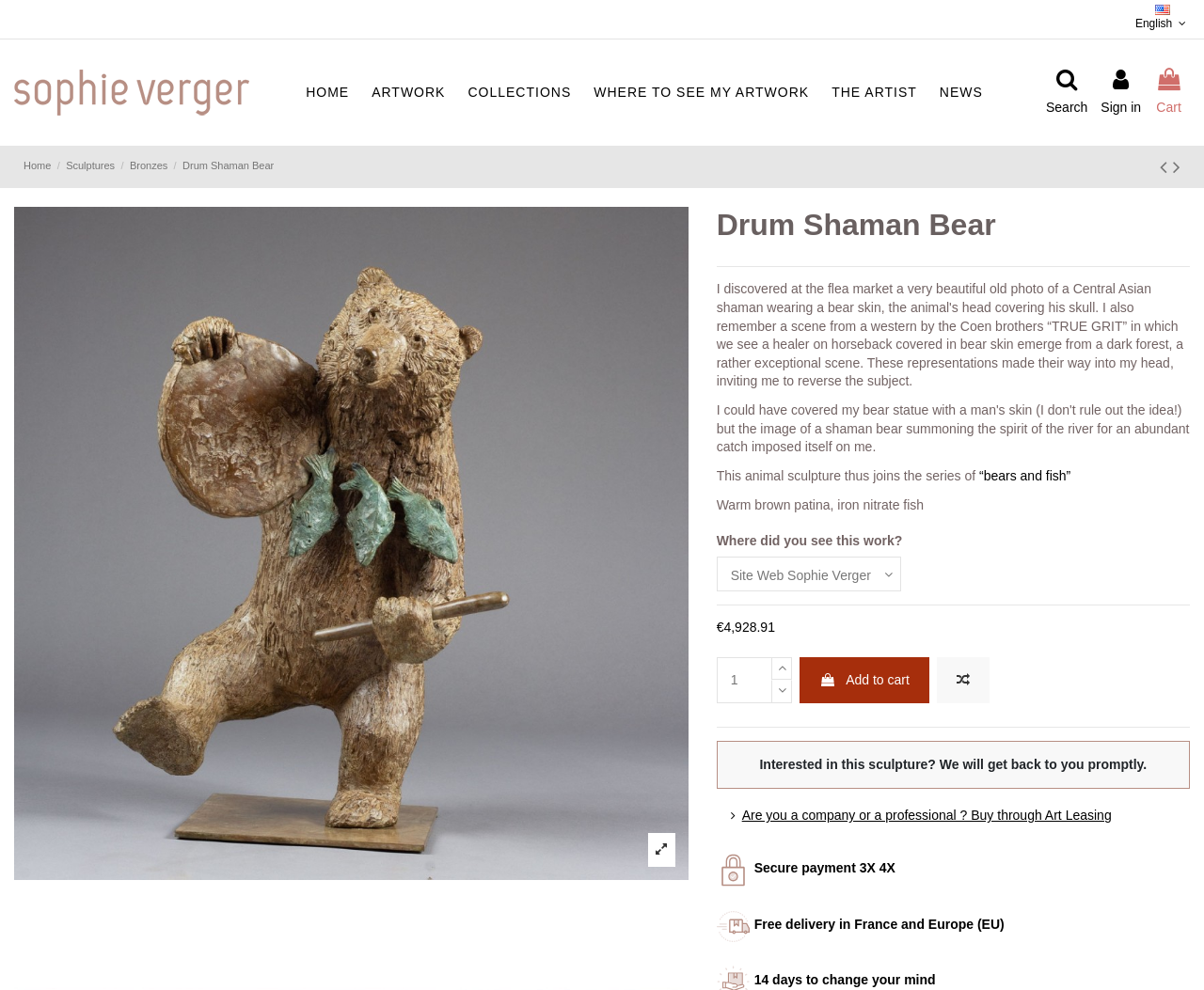Specify the bounding box coordinates of the element's region that should be clicked to achieve the following instruction: "View the 'ARTWORK' page". The bounding box coordinates consist of four float numbers between 0 and 1, in the format [left, top, right, bottom].

[0.299, 0.072, 0.379, 0.115]